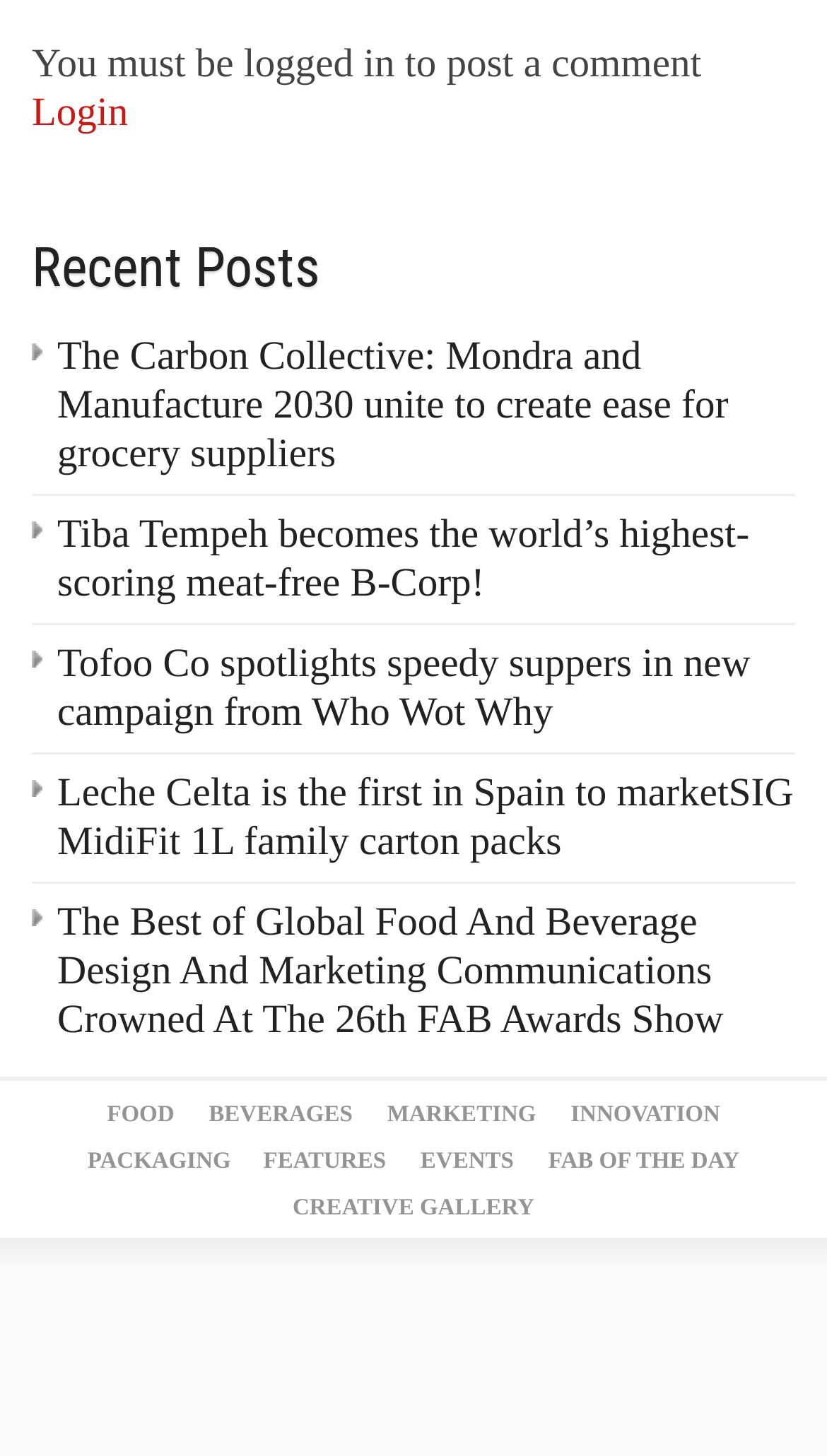Can you show the bounding box coordinates of the region to click on to complete the task described in the instruction: "Login to the website"?

[0.038, 0.063, 0.155, 0.094]